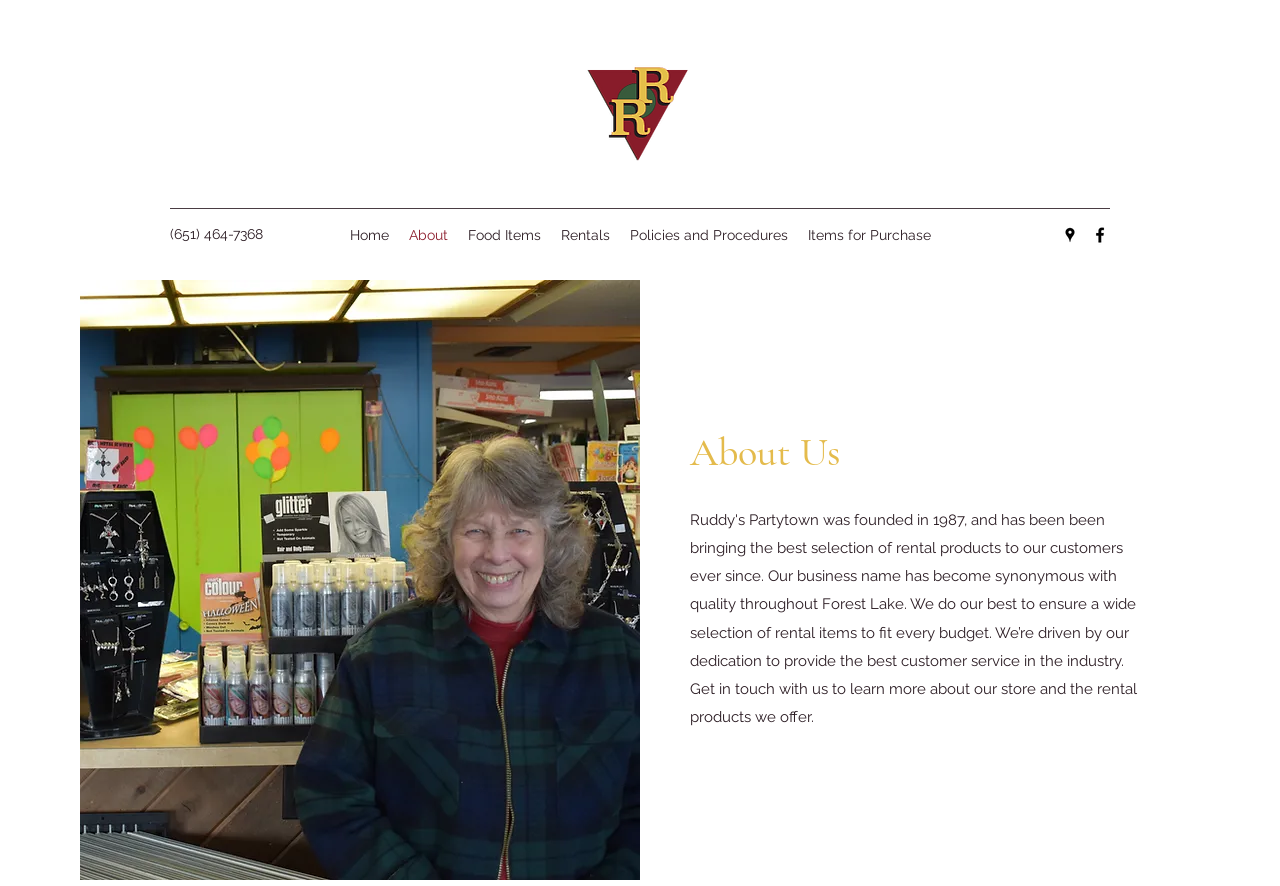Identify the bounding box coordinates of the section to be clicked to complete the task described by the following instruction: "Explore Residential services". The coordinates should be four float numbers between 0 and 1, formatted as [left, top, right, bottom].

None